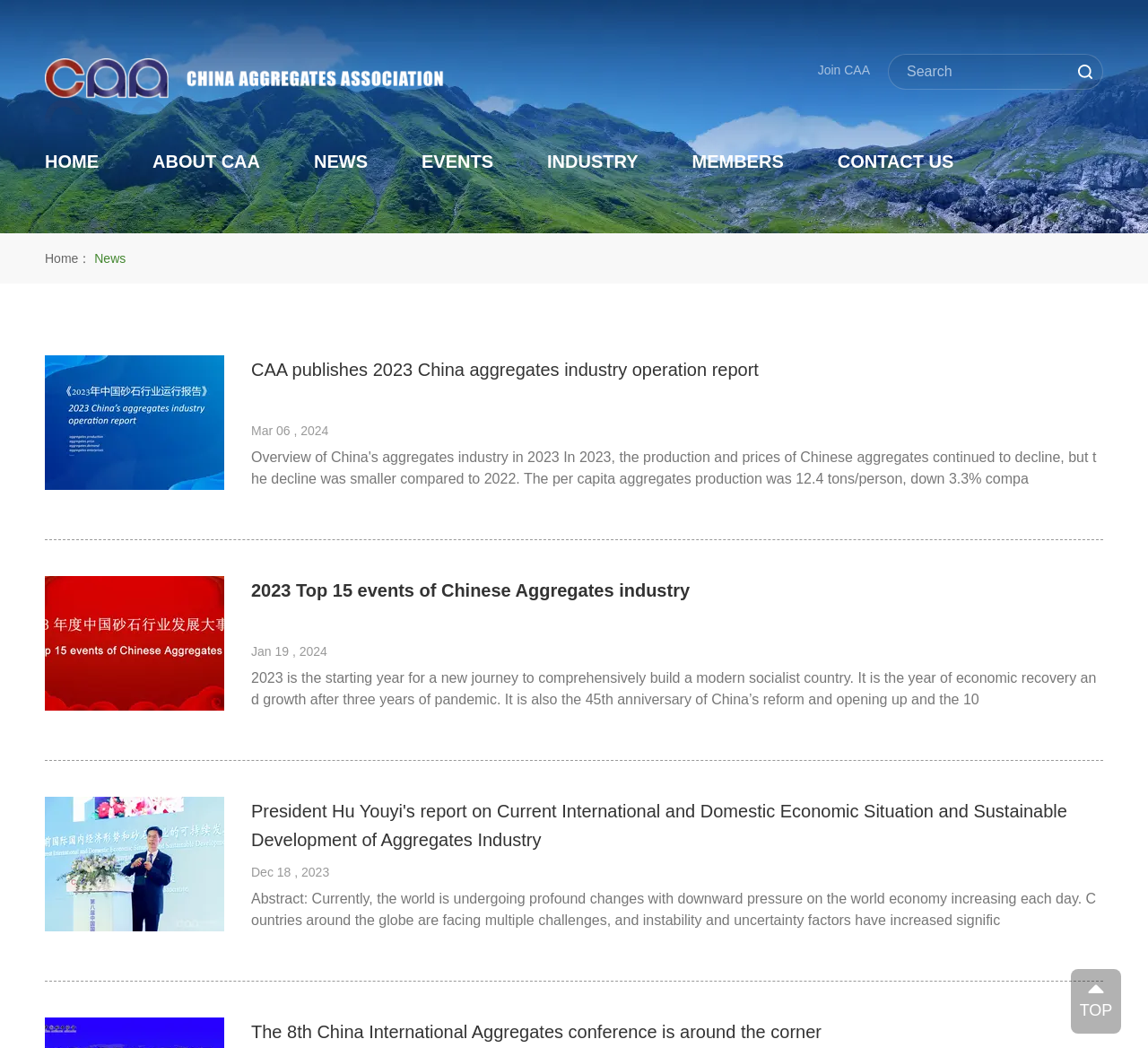Predict the bounding box of the UI element based on the description: "CONTACT US". The coordinates should be four float numbers between 0 and 1, formatted as [left, top, right, bottom].

[0.729, 0.145, 0.831, 0.164]